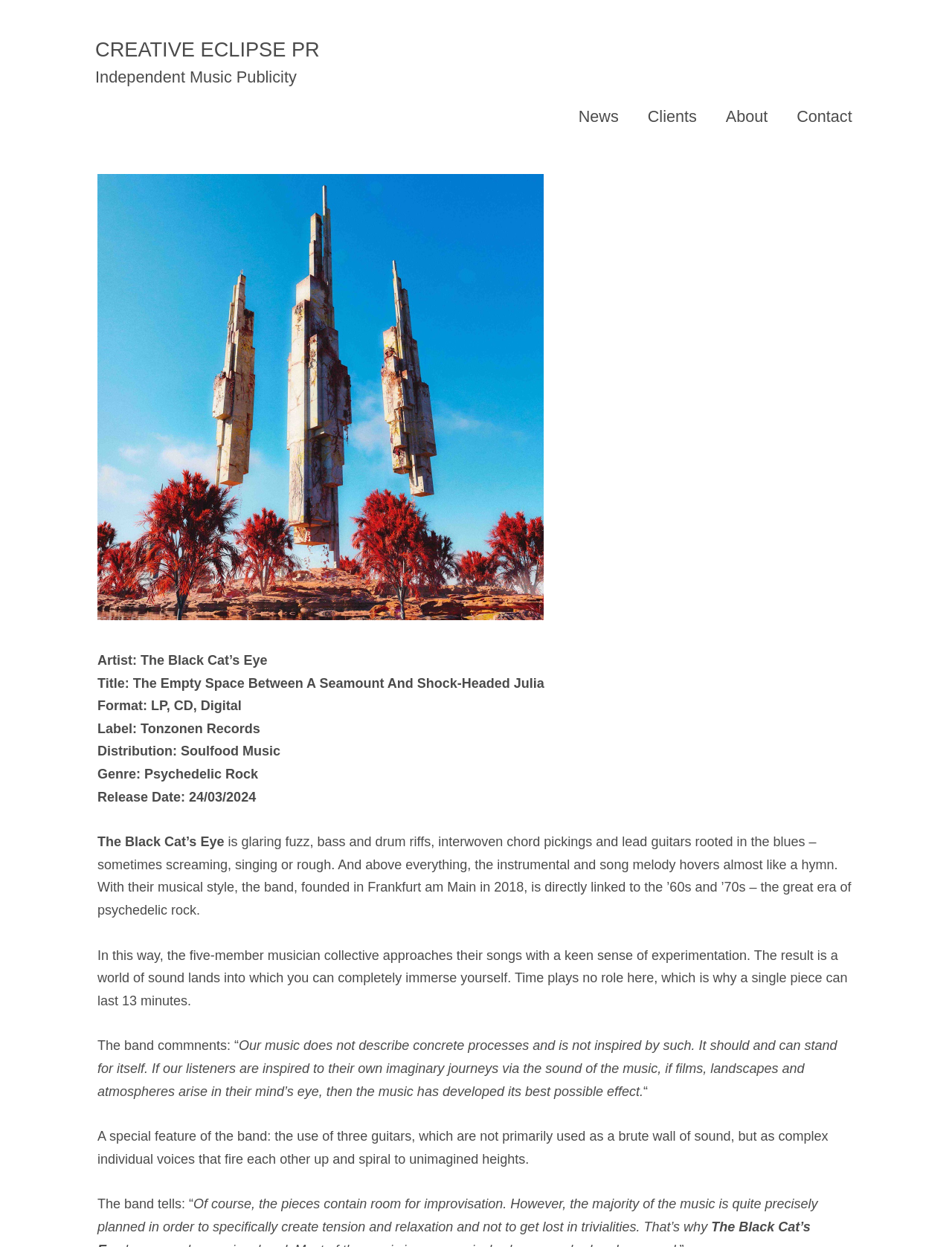Use a single word or phrase to respond to the question:
What is the genre of the music?

Psychedelic Rock